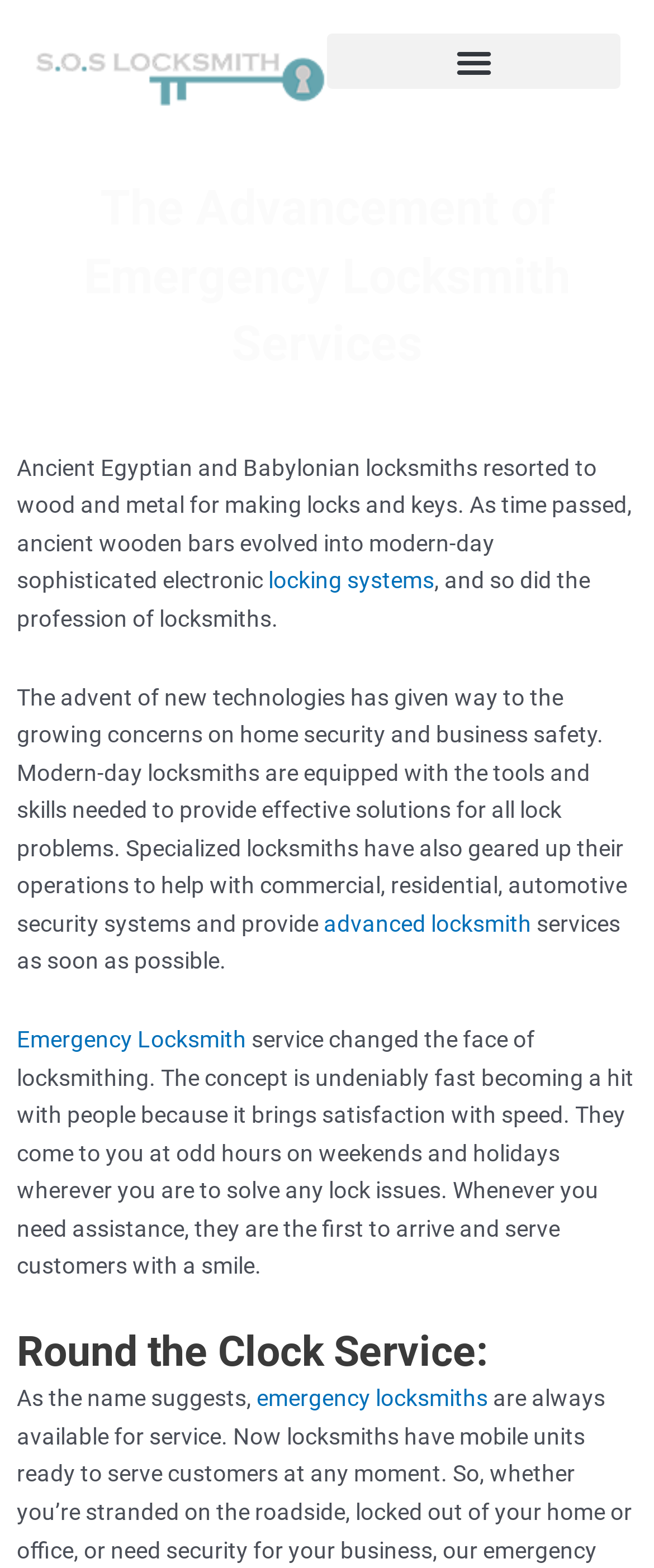Based on the image, please respond to the question with as much detail as possible:
What is the main topic of the webpage?

The main topic of the webpage can be inferred from the heading 'The Advancement of Emergency Locksmith Services' and the surrounding text, which discusses the history and modern-day applications of locksmithing.